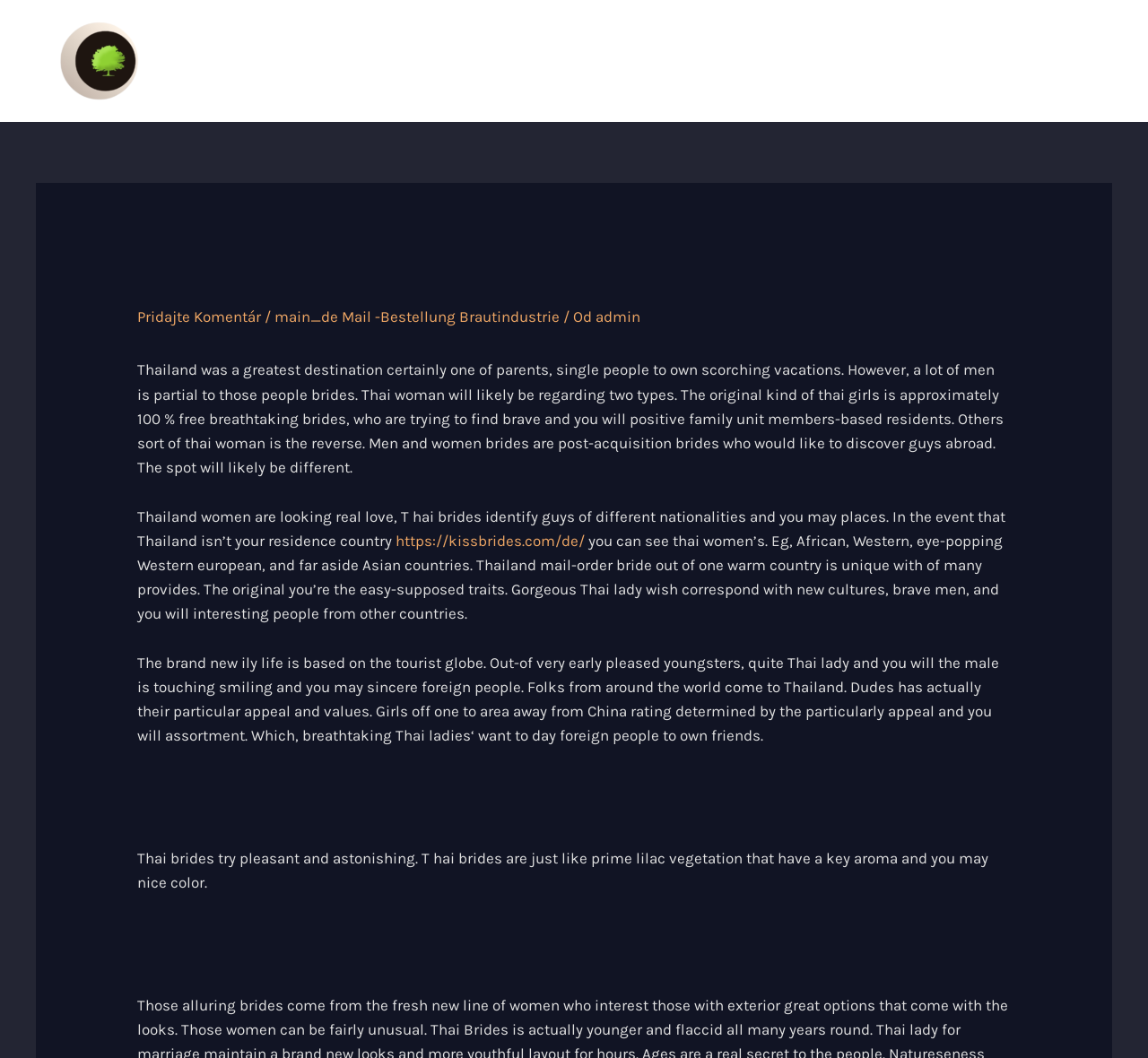Please find and provide the title of the webpage.

Thai Brides – Date Thai Feminine On Line